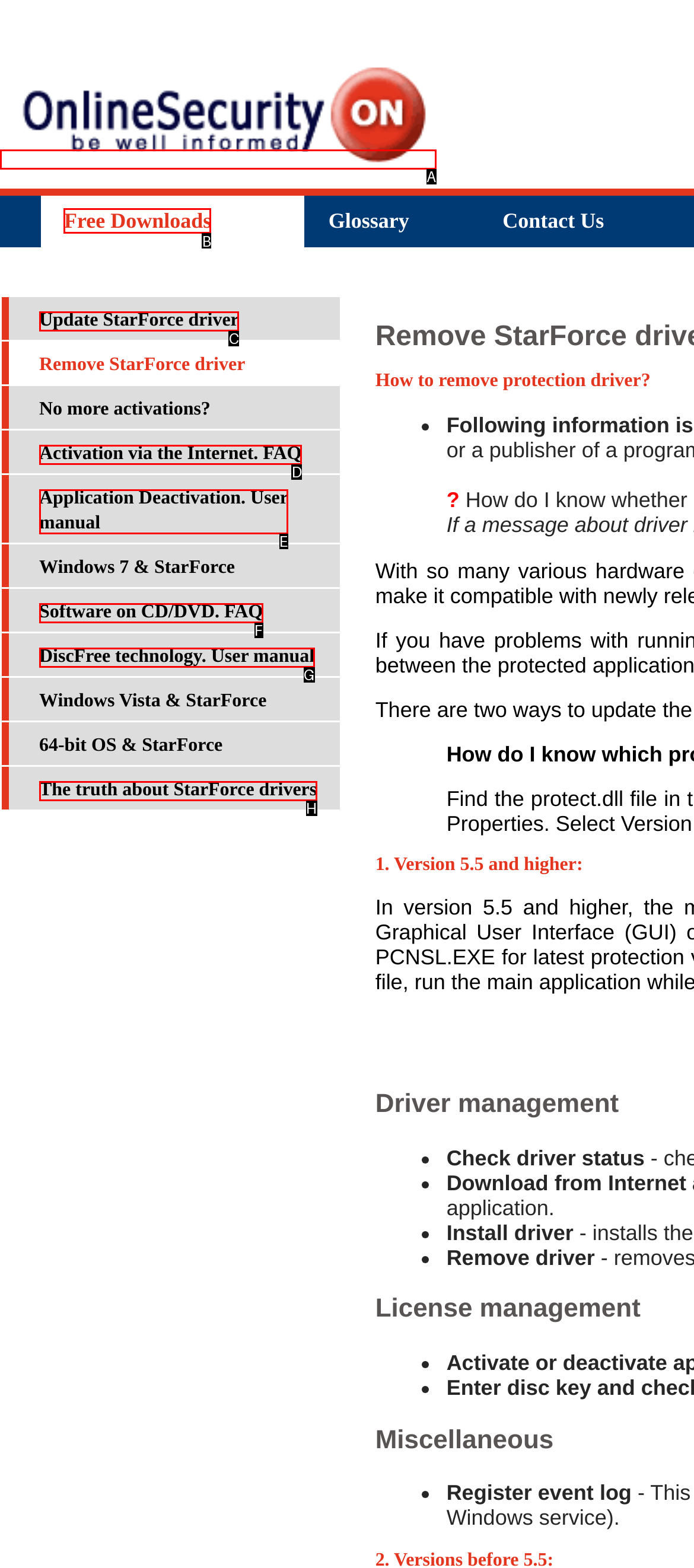Choose the correct UI element to click for this task: Go to Free Downloads Answer using the letter from the given choices.

B